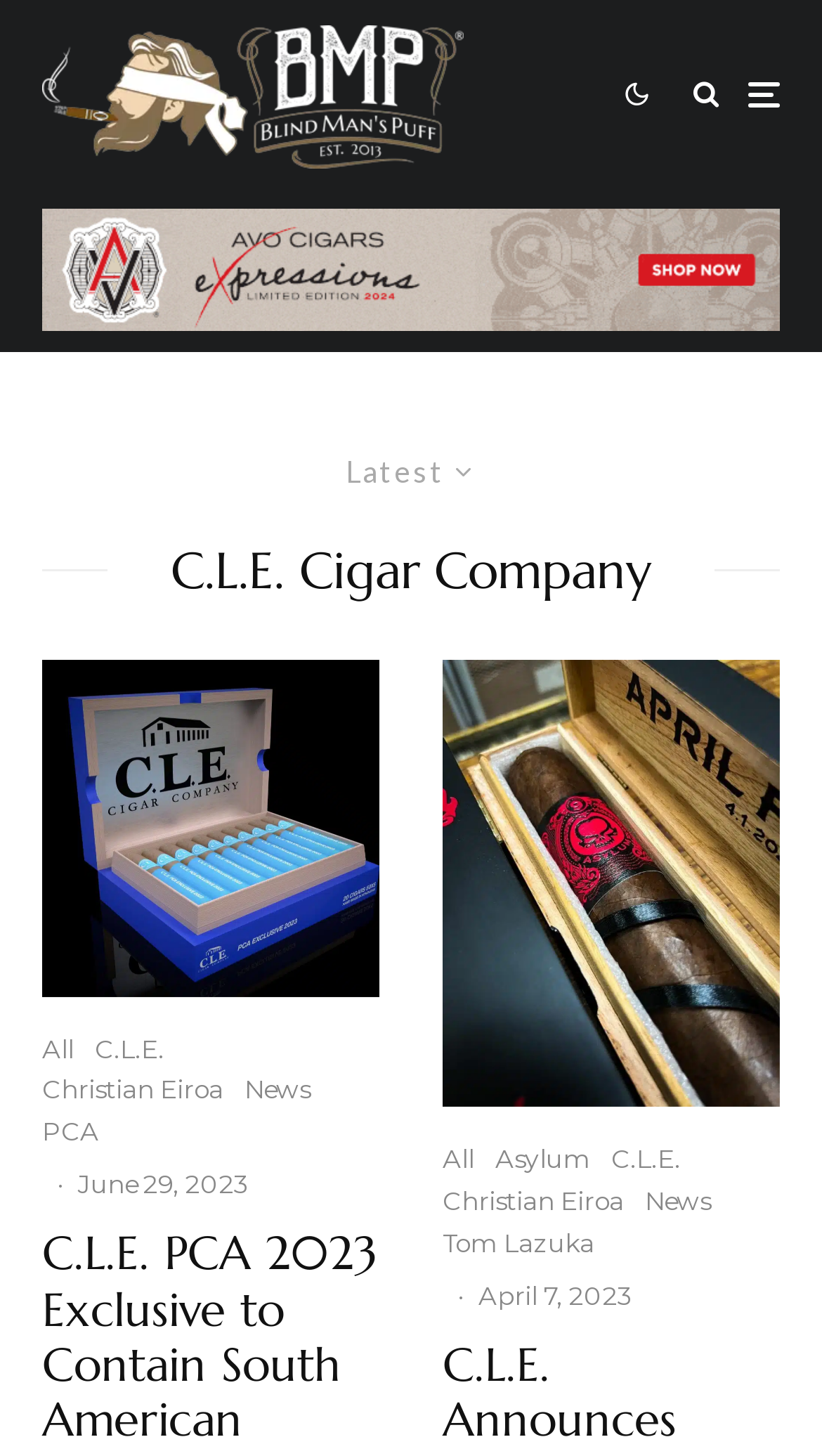Find the headline of the webpage and generate its text content.

C.L.E. Cigar Company